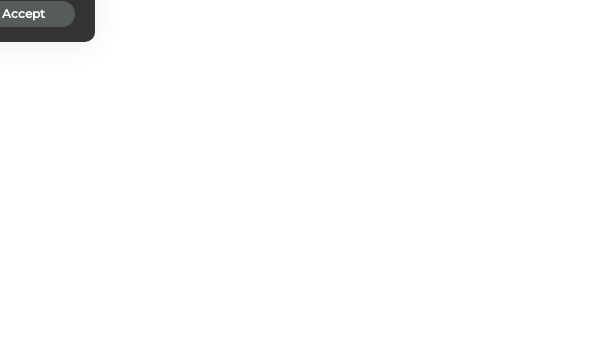Please give a succinct answer using a single word or phrase:
What event is Shaun White participating in?

2022 Winter Olympics